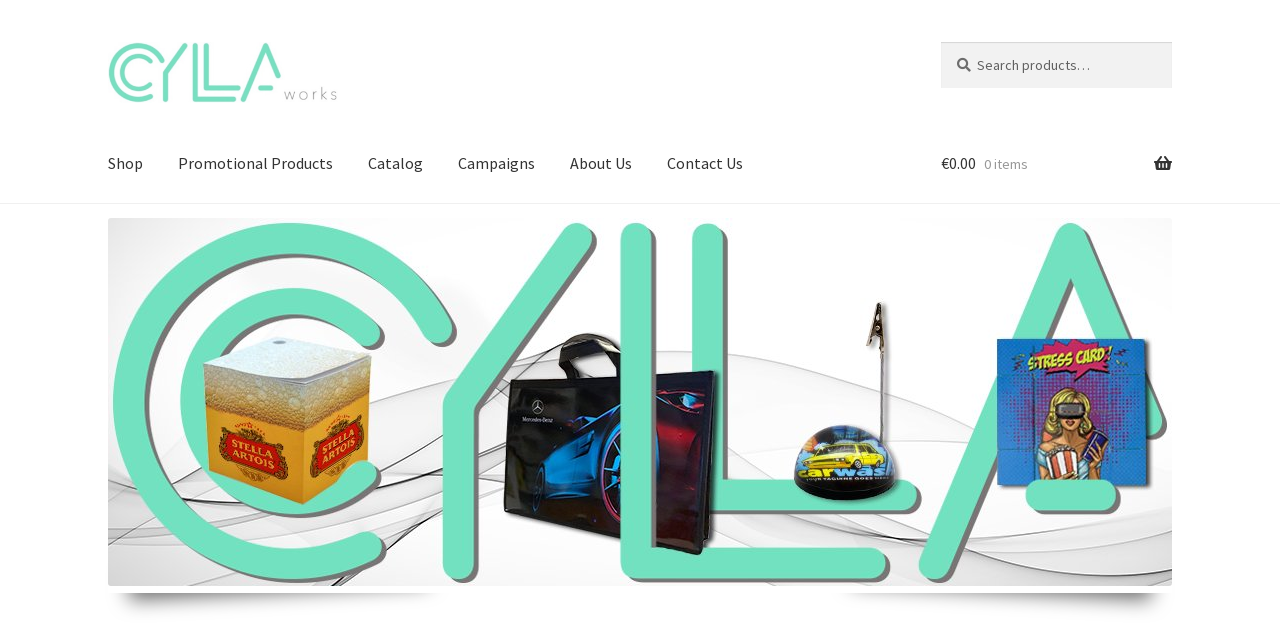What is the current total in the shopping cart?
Use the information from the screenshot to give a comprehensive response to the question.

The current total in the shopping cart can be found in the top right corner of the webpage. The text '€0.00 0 items' indicates that the shopping cart is empty.